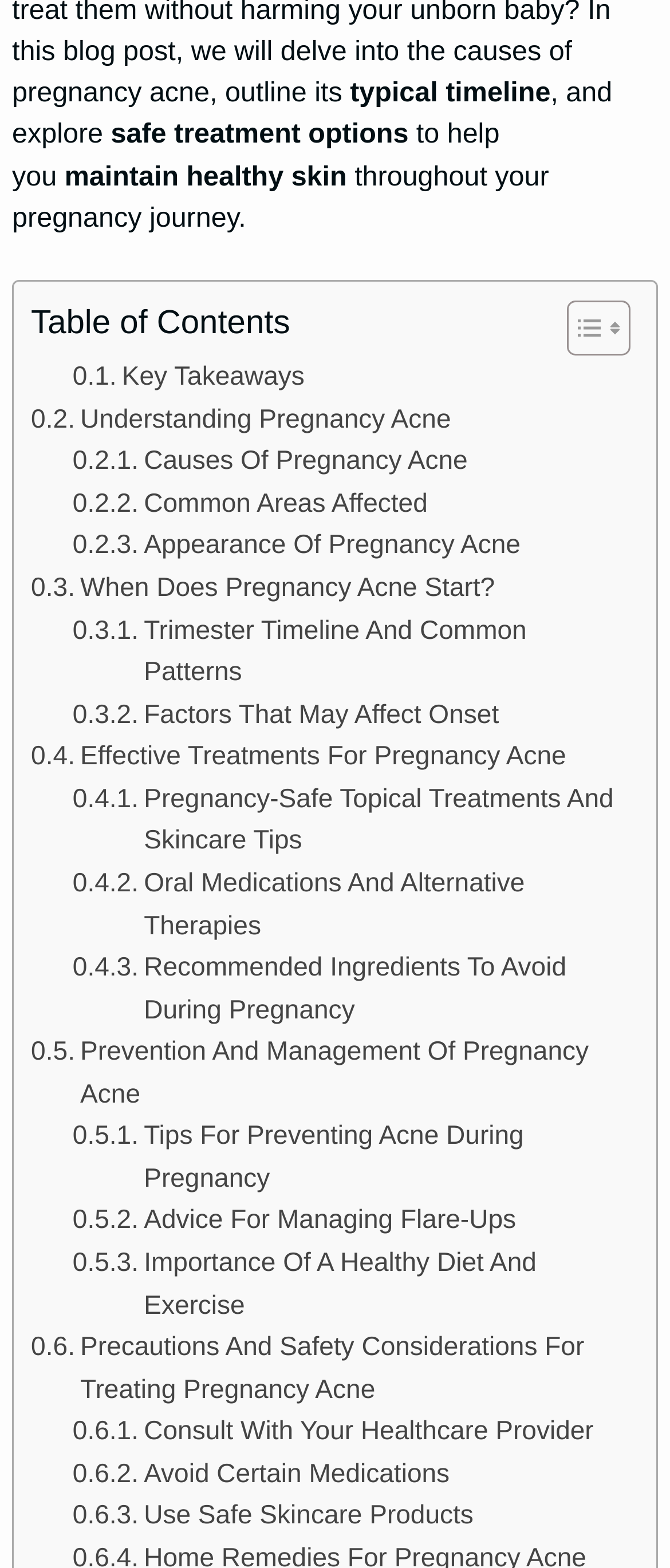Based on the visual content of the image, answer the question thoroughly: What is the purpose of the 'Toggle Table of Content' button?

The 'Toggle Table of Content' button is likely used to show or hide the table of contents on the webpage, allowing users to easily navigate to different sections of the content.